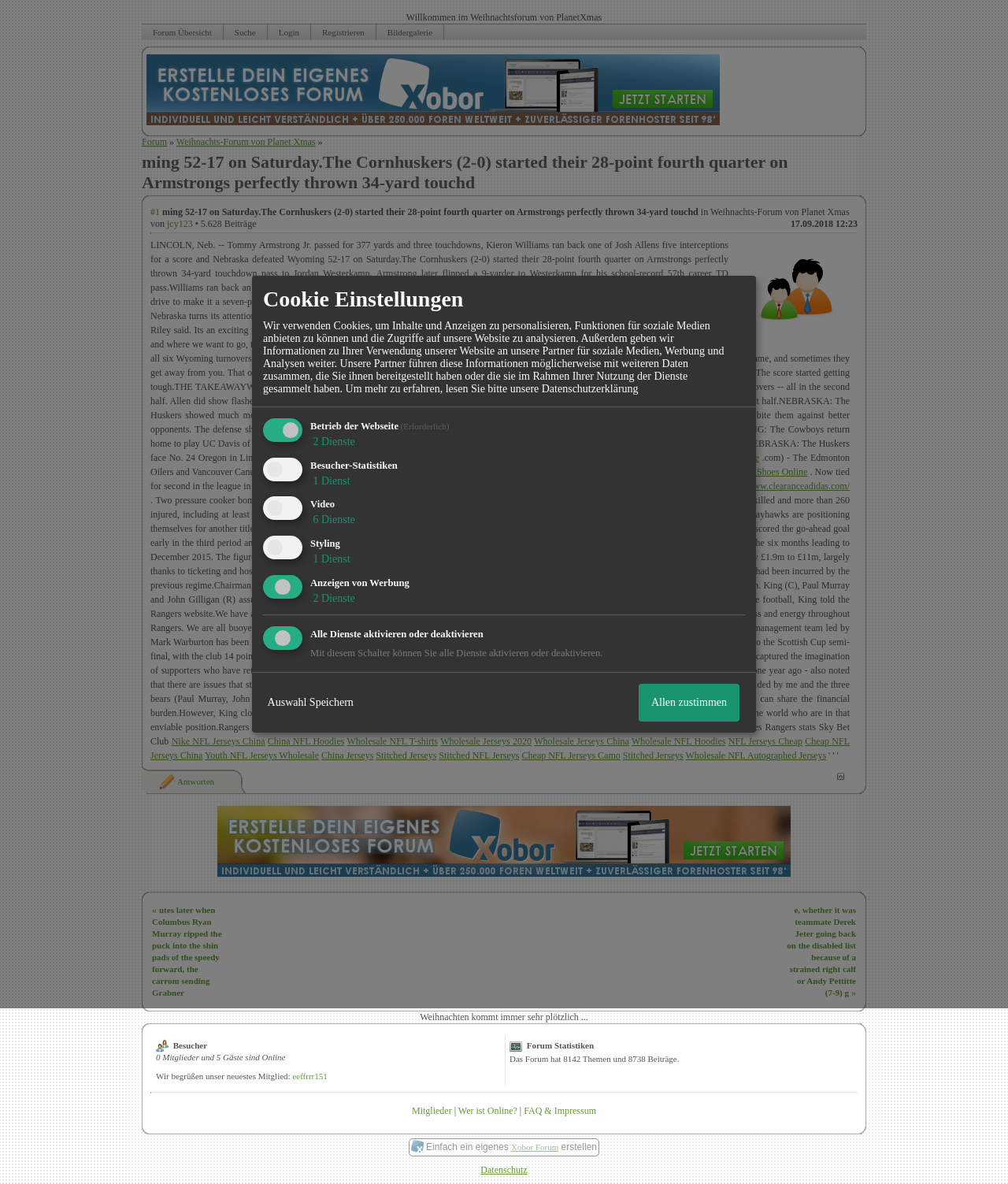Refer to the element description Adidas Shoes Clearance and identify the corresponding bounding box in the screenshot. Format the coordinates as (top-left x, top-left y, bottom-right x, bottom-right y) with values in the range of 0 to 1.

[0.661, 0.382, 0.753, 0.391]